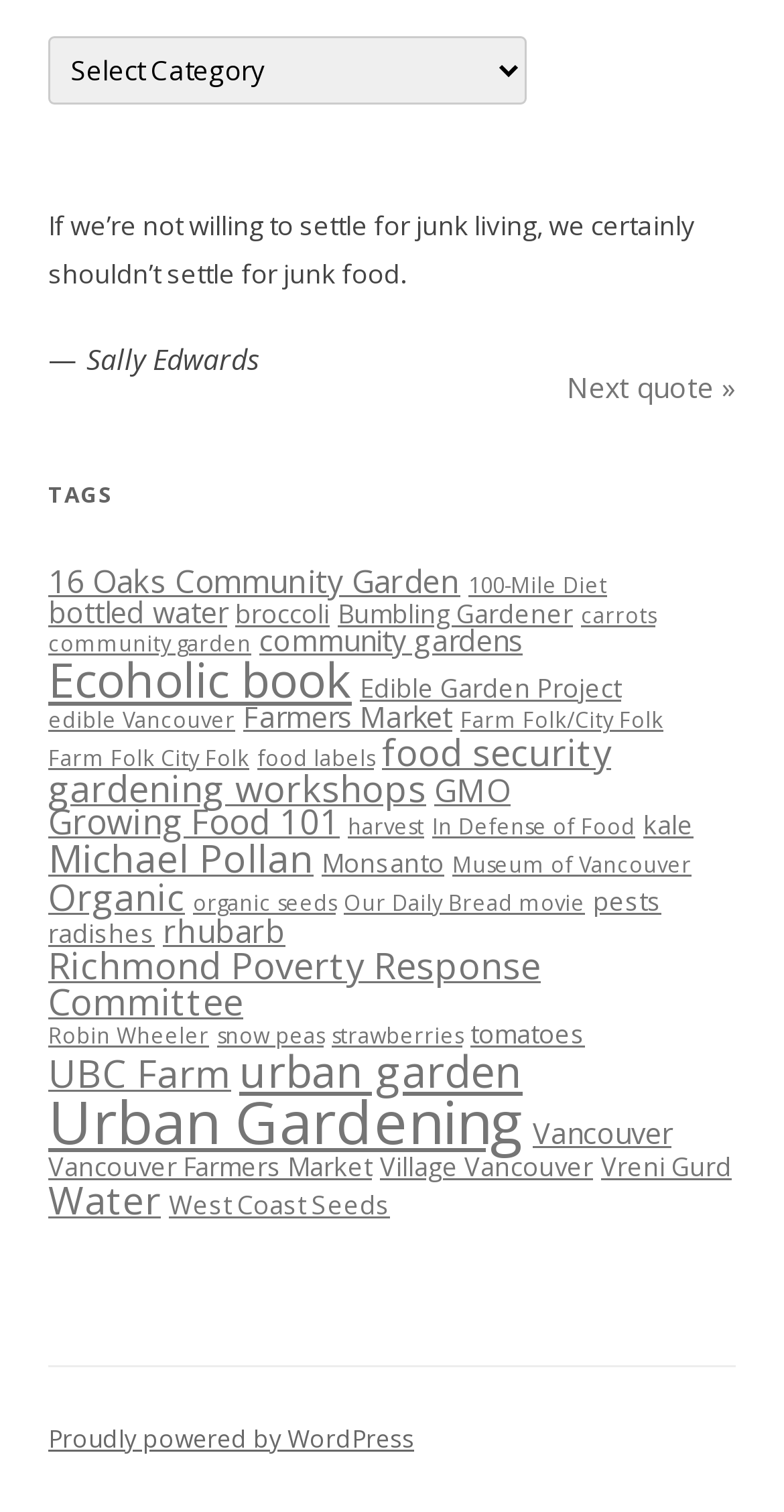Locate the bounding box coordinates of the clickable element to fulfill the following instruction: "Read the next quote". Provide the coordinates as four float numbers between 0 and 1 in the format [left, top, right, bottom].

[0.723, 0.244, 0.938, 0.269]